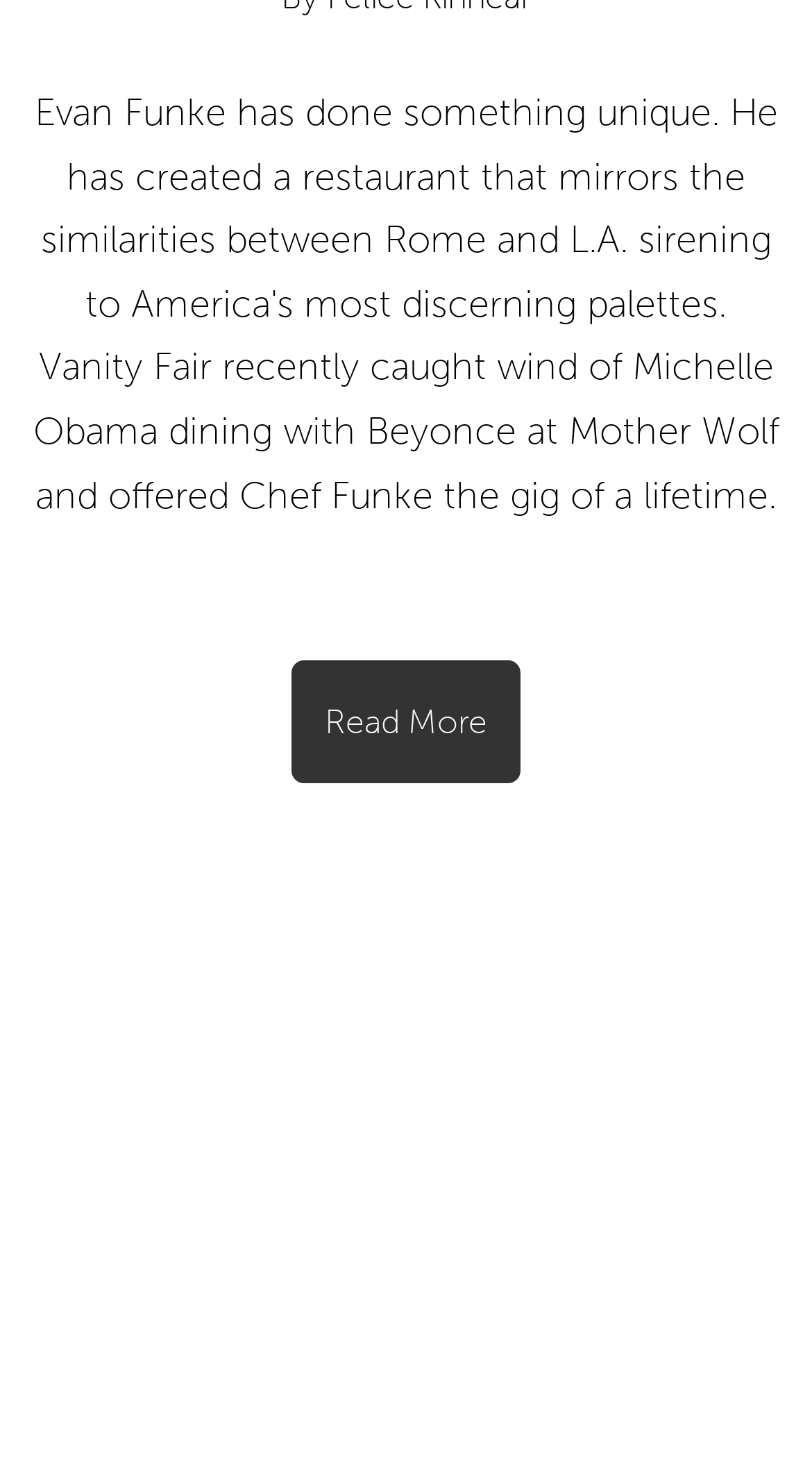Bounding box coordinates are specified in the format (top-left x, top-left y, bottom-right x, bottom-right y). All values are floating point numbers bounded between 0 and 1. Please provide the bounding box coordinate of the region this sentence describes: Powered by liveBooks

[0.329, 0.926, 0.671, 0.946]